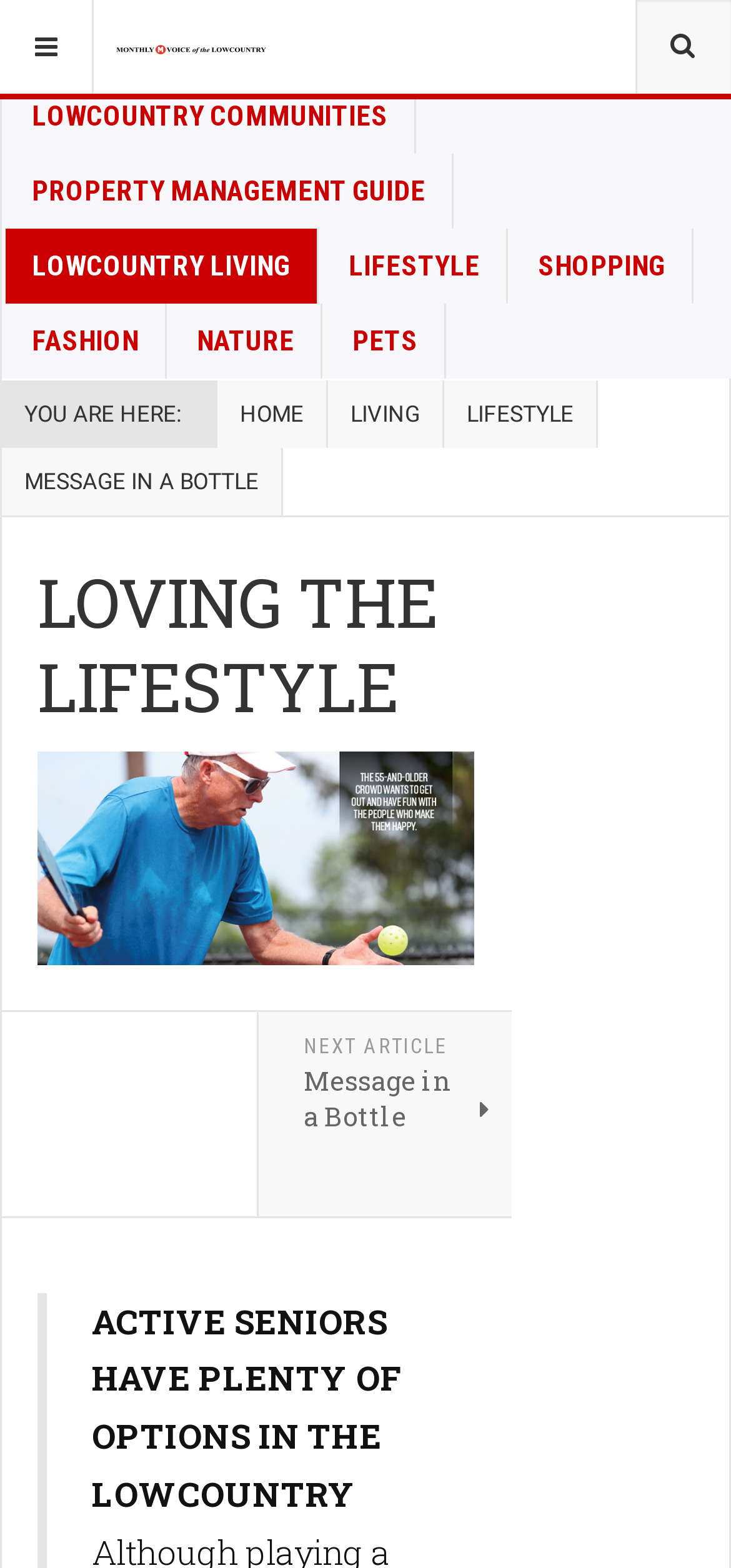Find the bounding box coordinates of the clickable element required to execute the following instruction: "Visit the LIFESTYLE page". Provide the coordinates as four float numbers between 0 and 1, i.e., [left, top, right, bottom].

[0.441, 0.146, 0.695, 0.194]